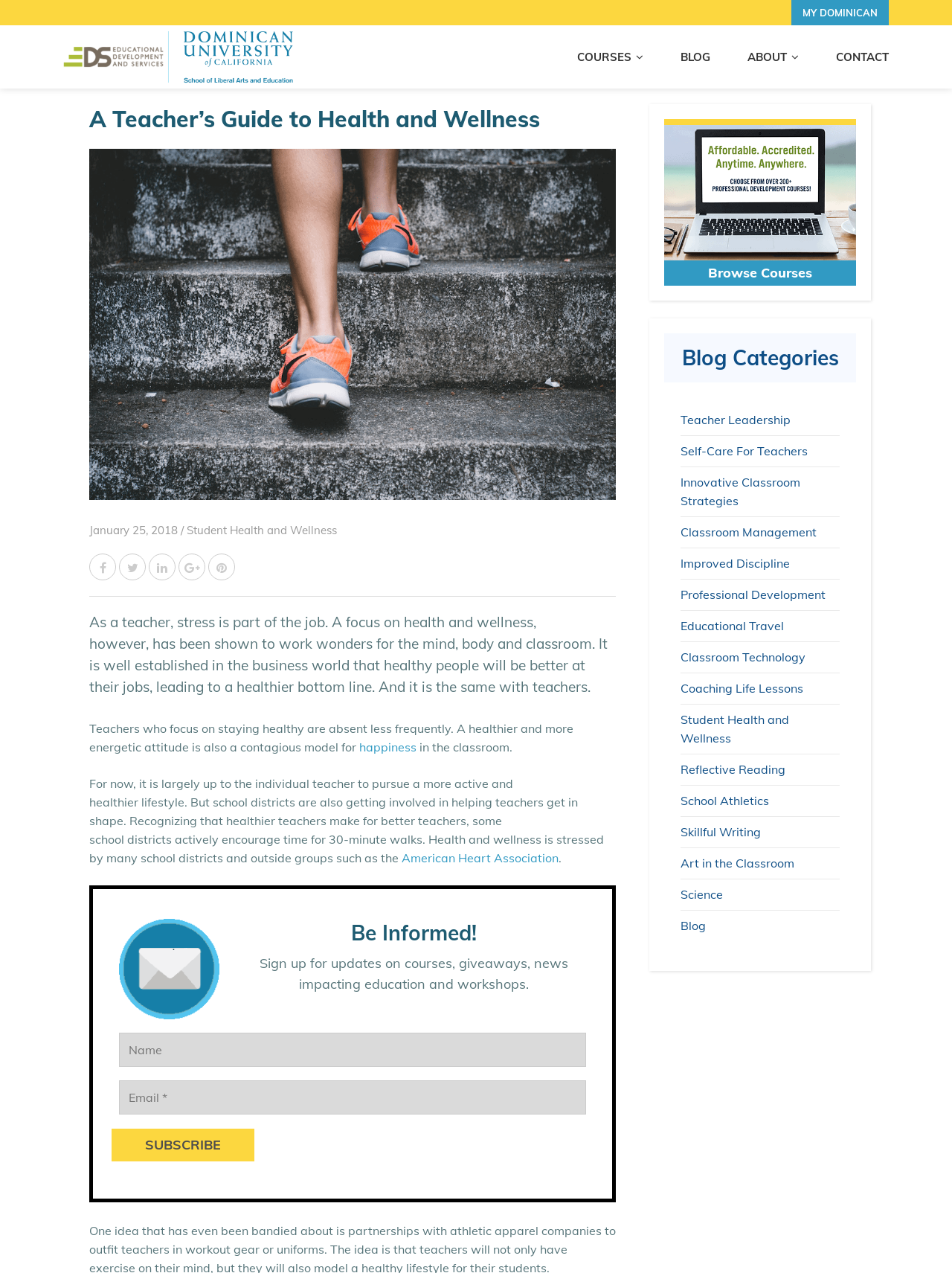What can be found in the 'Blog Categories' section?
Look at the screenshot and respond with one word or a short phrase.

Various teaching topics